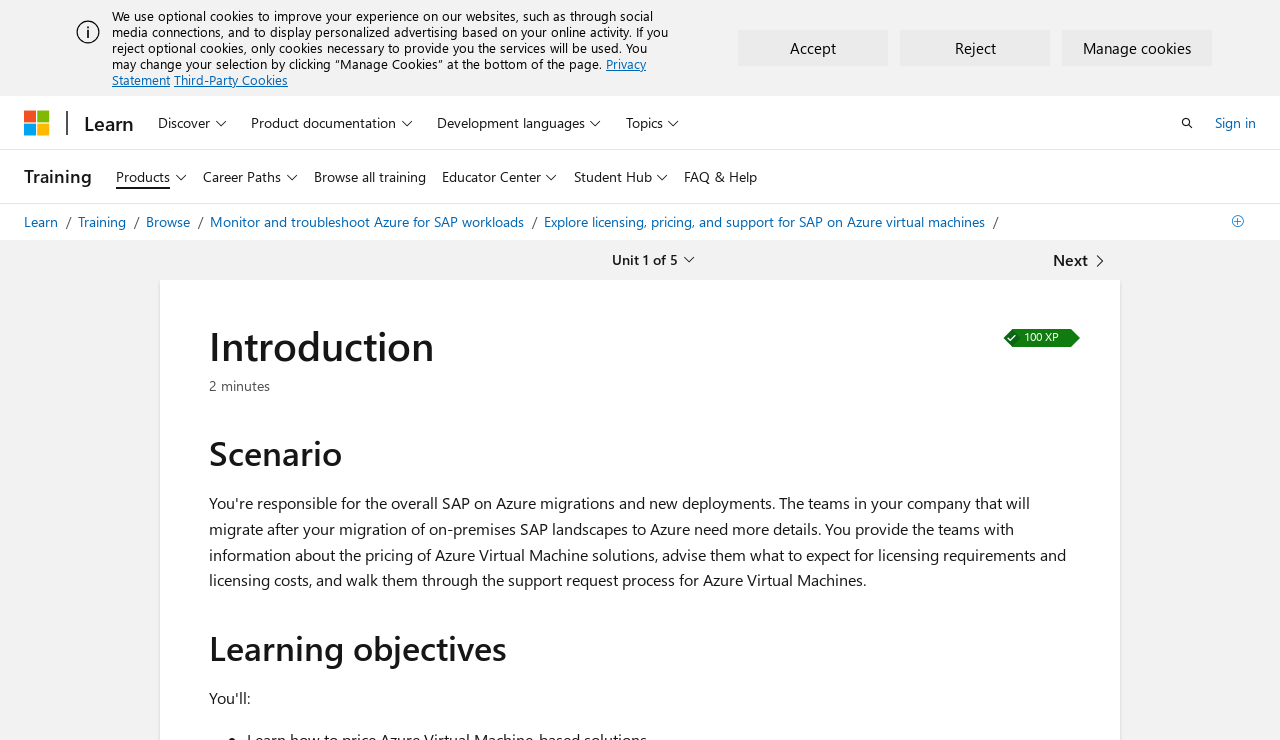Please find and report the bounding box coordinates of the element to click in order to perform the following action: "Open the search". The coordinates should be expressed as four float numbers between 0 and 1, in the format [left, top, right, bottom].

[0.912, 0.141, 0.943, 0.19]